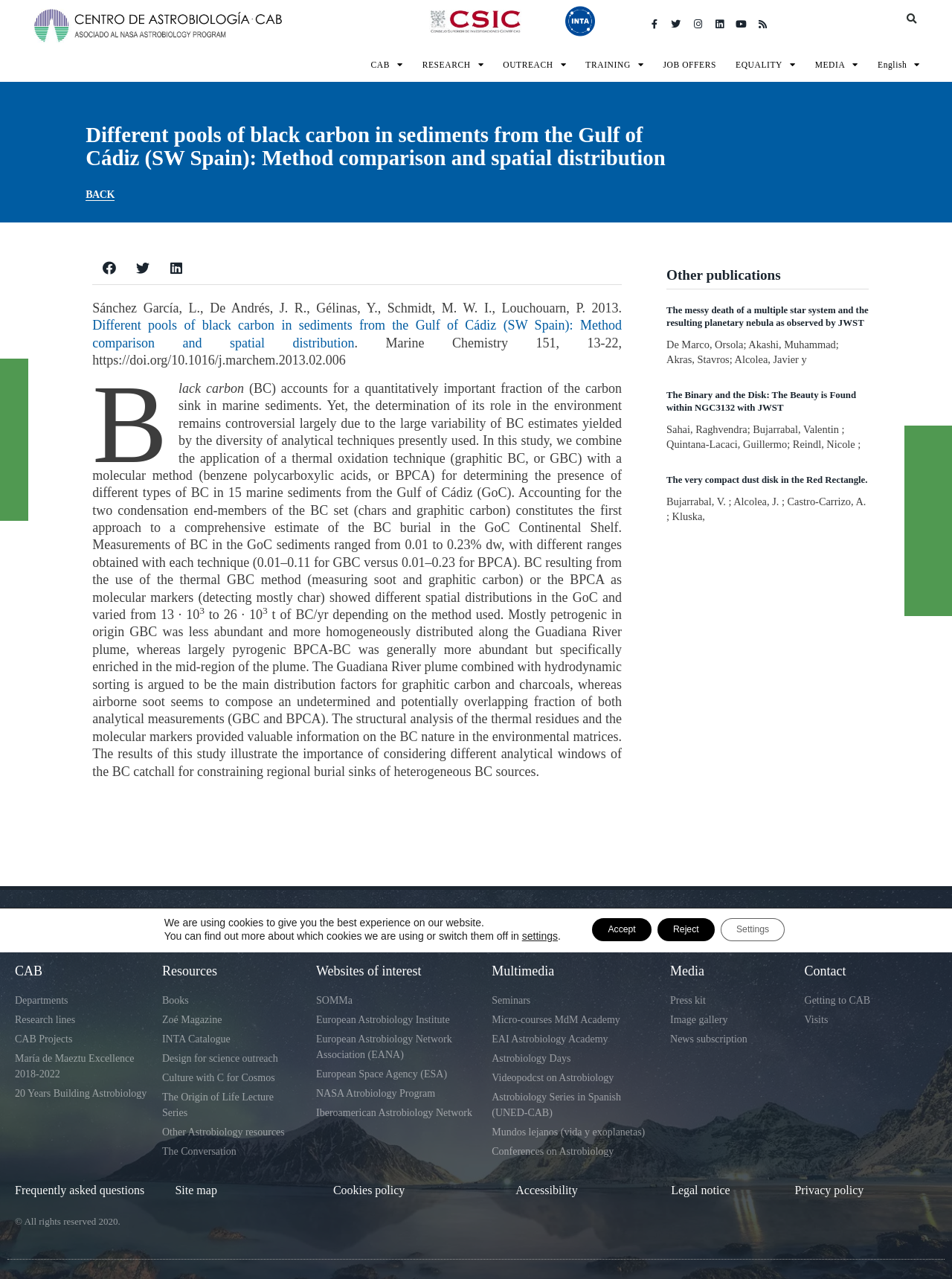Construct a comprehensive caption that outlines the webpage's structure and content.

This webpage appears to be a research article or publication page from the CAB (Centro de Astrobiología) website. The main content of the page is divided into two sections: the top section displays the article's title, authors, and abstract, while the bottom section lists other publications and resources related to astrobiology.

At the top of the page, there is a heading that reads "Different pools of black carbon in sediments from the Gulf of Cádiz (SW Spain): Method comparison and spatial distribution." Below this heading, there are links to share the article on social media platforms, followed by a brief summary of the article's authors and publication details. The abstract of the article is then presented, which discusses the determination of black carbon in marine sediments and its role in the environment.

To the right of the abstract, there are several links to other sections of the CAB website, including "Research," "Outreach," "Training," and "Job Offers." There is also a search bar at the top right corner of the page.

In the bottom section of the page, there are three columns of links and resources. The left column lists other publications, including "The messy death of a multiple star system and the resulting planetary nebula as observed by JWST" and "The Binary and the Disk: The Beauty is Found within NGC3132 with JWST." The middle column lists resources, including "Departments," "Research lines," and "CAB Projects." The right column lists websites of interest, including "SOMMa," "European Astrobiology Institute," and "NASA Astrobiology Program." There are also headings for "Multimedia" and "Media" that list various video and audio resources related to astrobiology.